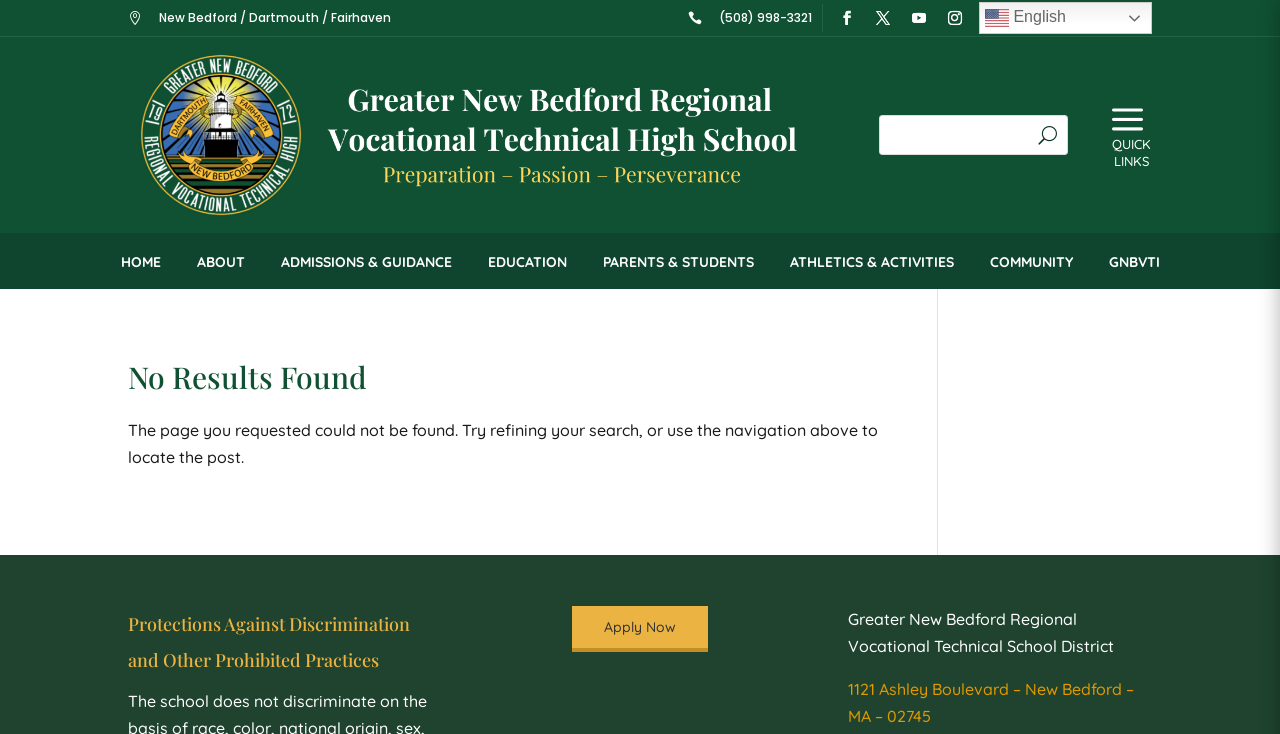Determine the bounding box coordinates of the section to be clicked to follow the instruction: "Search for something". The coordinates should be given as four float numbers between 0 and 1, formatted as [left, top, right, bottom].

[0.687, 0.158, 0.834, 0.21]